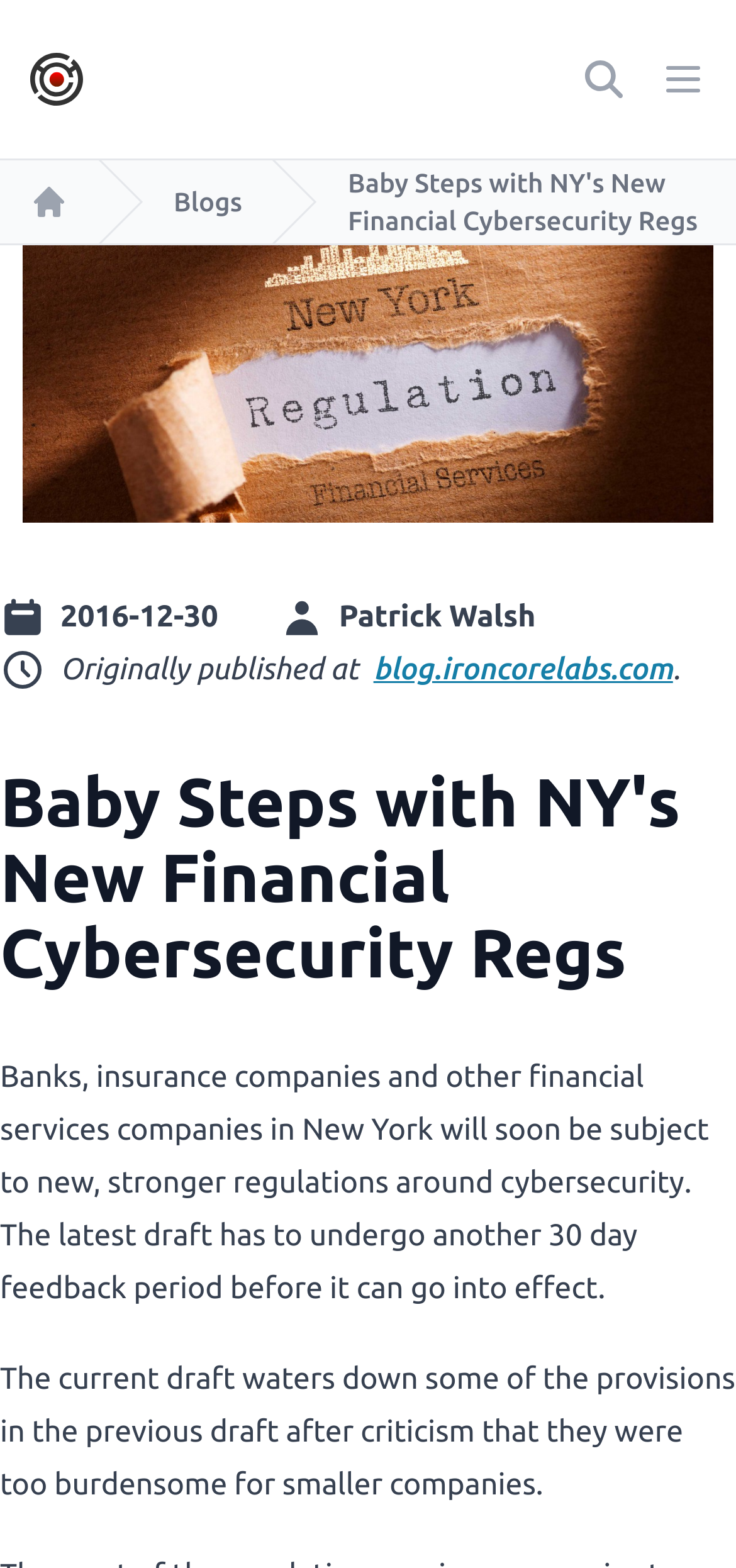Please find the bounding box coordinates in the format (top-left x, top-left y, bottom-right x, bottom-right y) for the given element description. Ensure the coordinates are floating point numbers between 0 and 1. Description: IronCore Labs Home >

[0.041, 0.034, 0.126, 0.067]